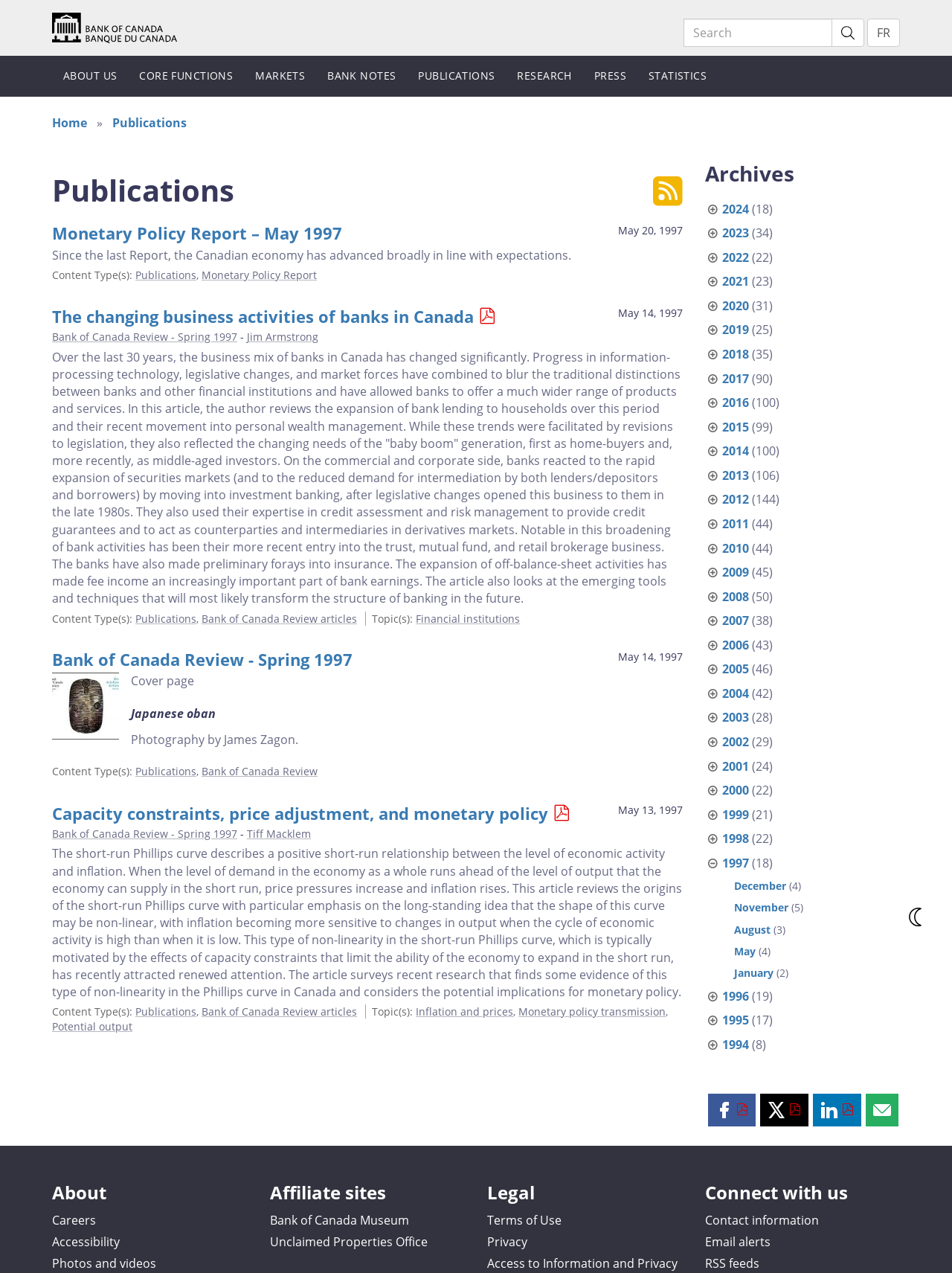Please provide a brief answer to the question using only one word or phrase: 
What is the name of the central bank?

Bank of Canada